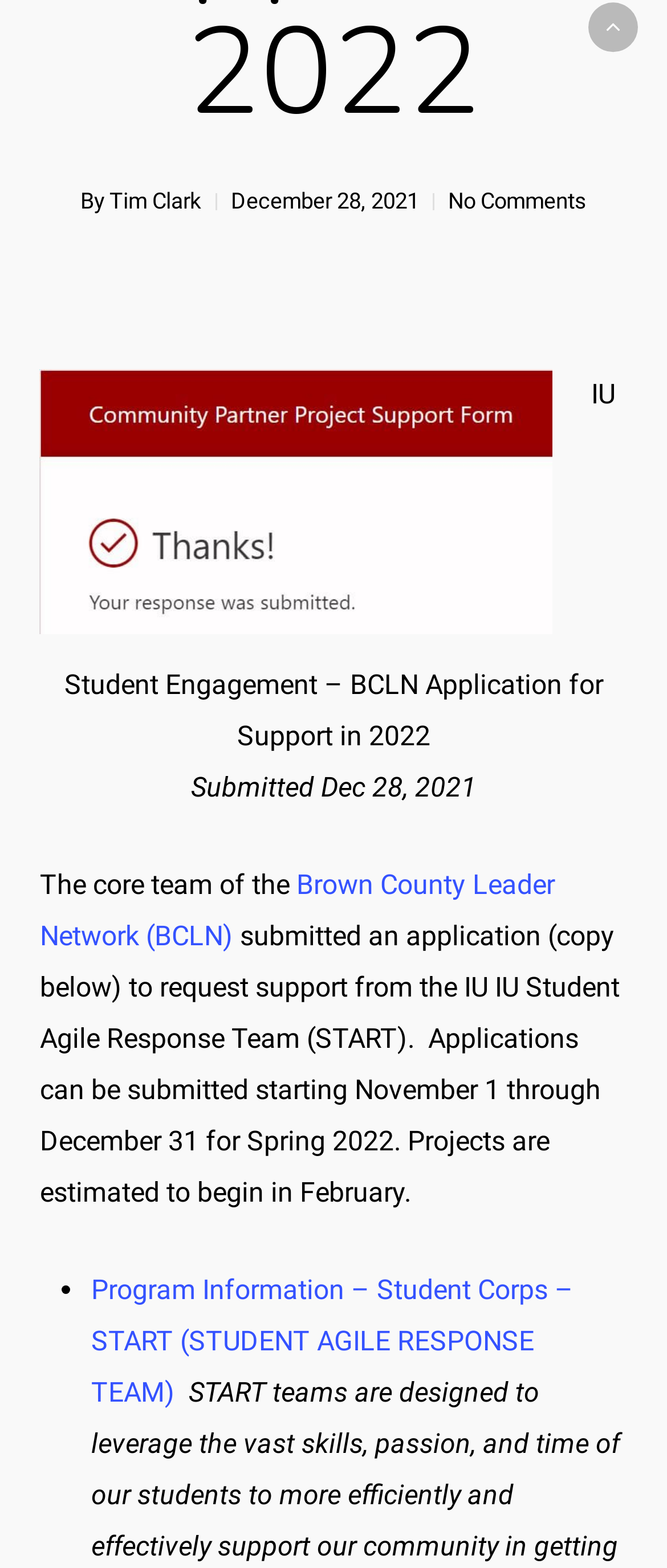What is the purpose of the START teams? Based on the screenshot, please respond with a single word or phrase.

Student Agile Response Team